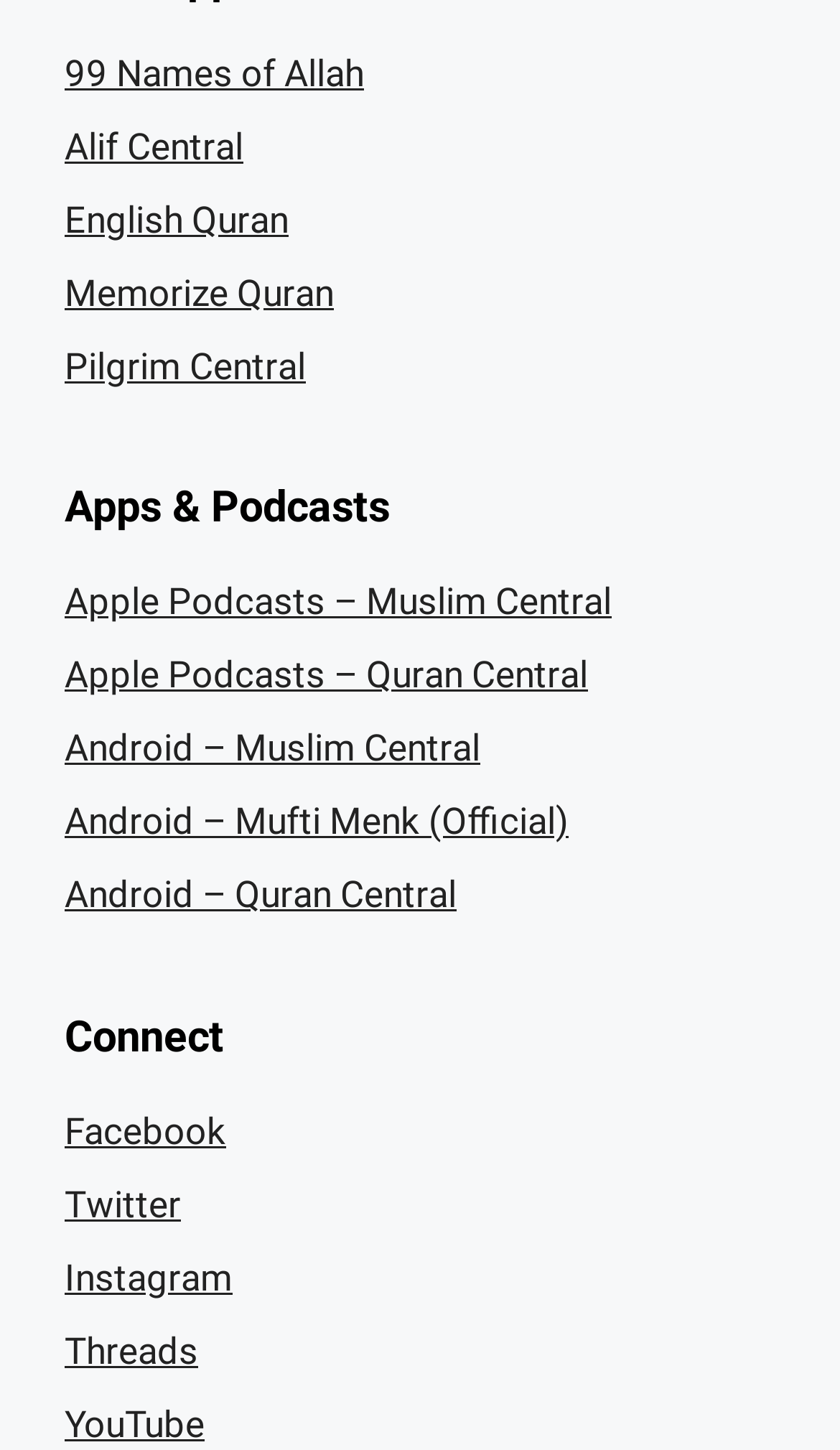Provide a short answer using a single word or phrase for the following question: 
What is the name of the last link?

YouTube